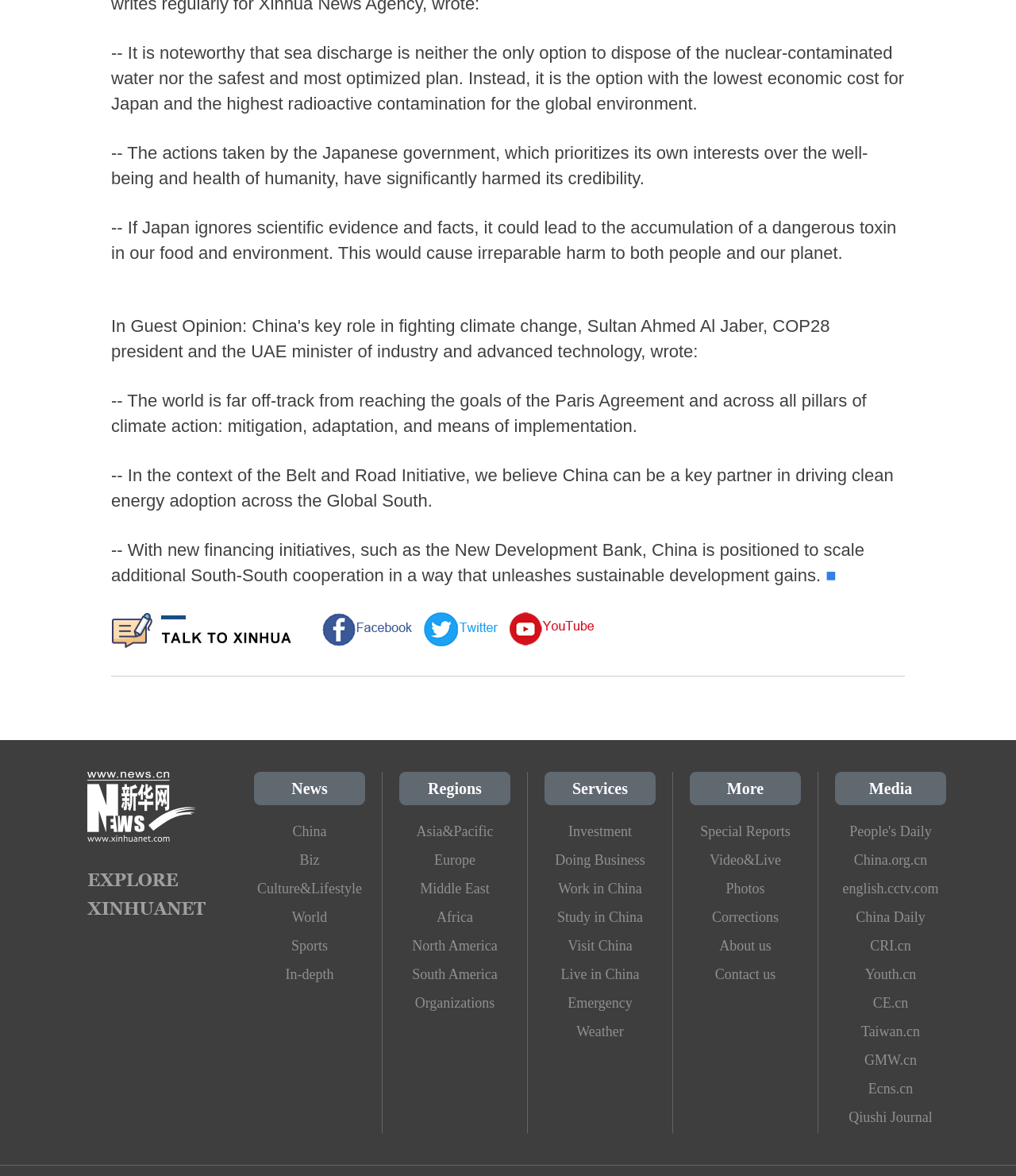What are the other media outlets listed on this website?
Please describe in detail the information shown in the image to answer the question.

The other media outlets listed on this website can be found by examining the links in the 'Media' section at the bottom of the webpage, which include People's Daily, China.org.cn, english.cctv.com, China Daily, CRI.cn, Youth.cn, CE.cn, Taiwan.cn, GMW.cn, Ecns.cn, and Qiushi Journal.